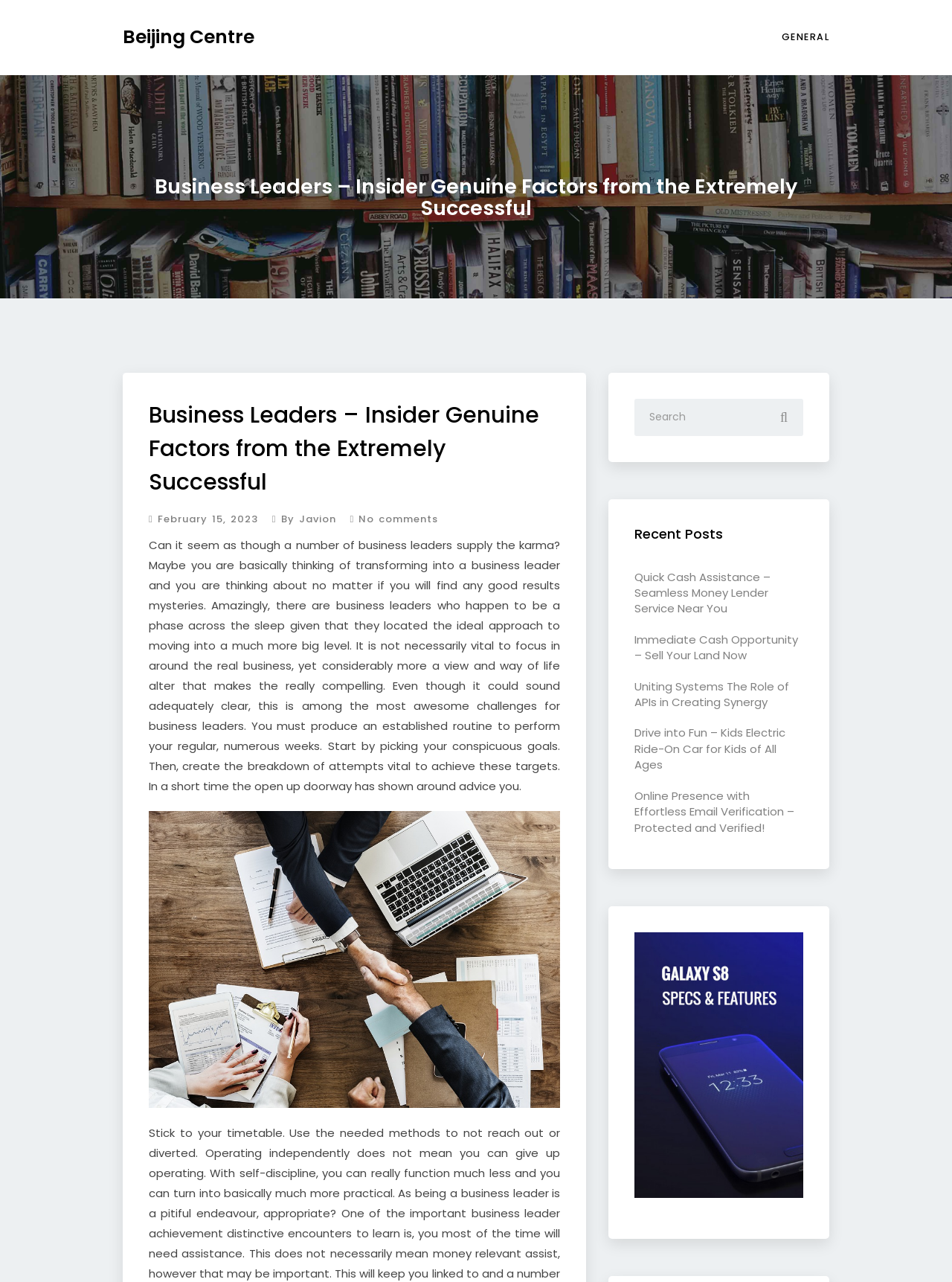Please find the bounding box coordinates of the clickable region needed to complete the following instruction: "Read the 'Recent Posts'". The bounding box coordinates must consist of four float numbers between 0 and 1, i.e., [left, top, right, bottom].

[0.667, 0.409, 0.844, 0.423]